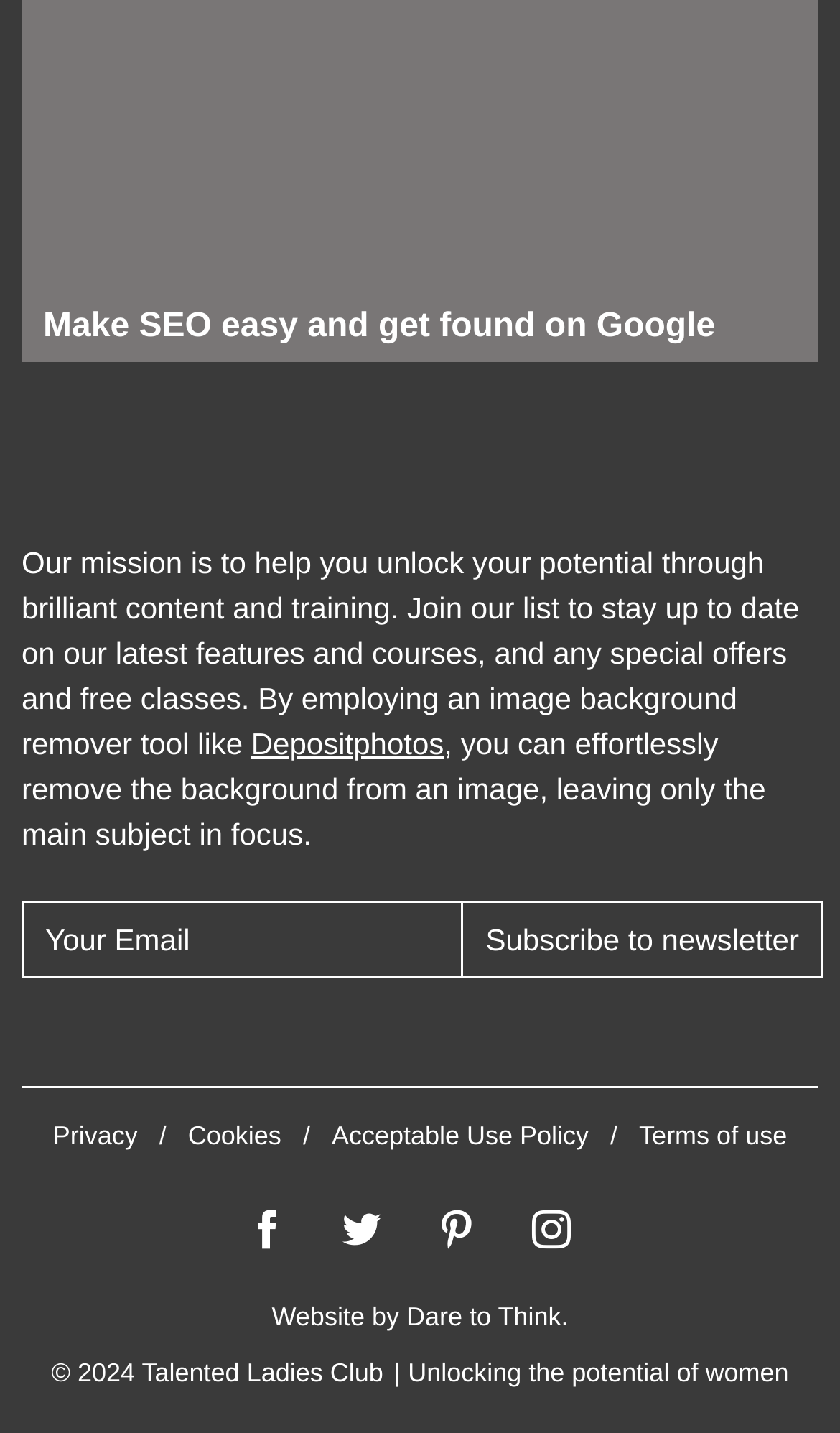Based on the provided description, "Dare to Think", find the bounding box of the corresponding UI element in the screenshot.

[0.484, 0.908, 0.668, 0.929]